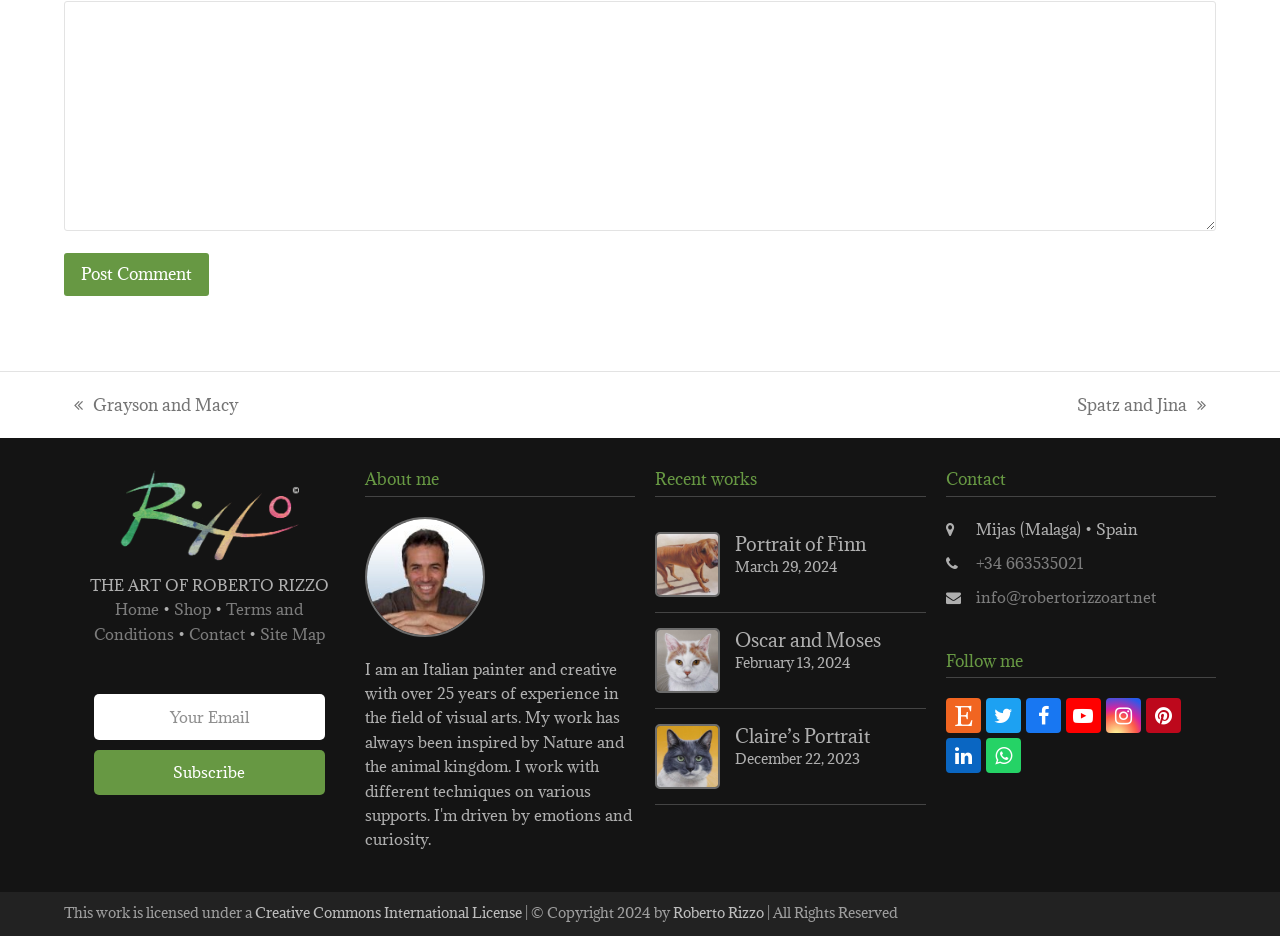Locate the bounding box coordinates of the clickable region necessary to complete the following instruction: "subscribe with email". Provide the coordinates in the format of four float numbers between 0 and 1, i.e., [left, top, right, bottom].

[0.073, 0.802, 0.254, 0.849]